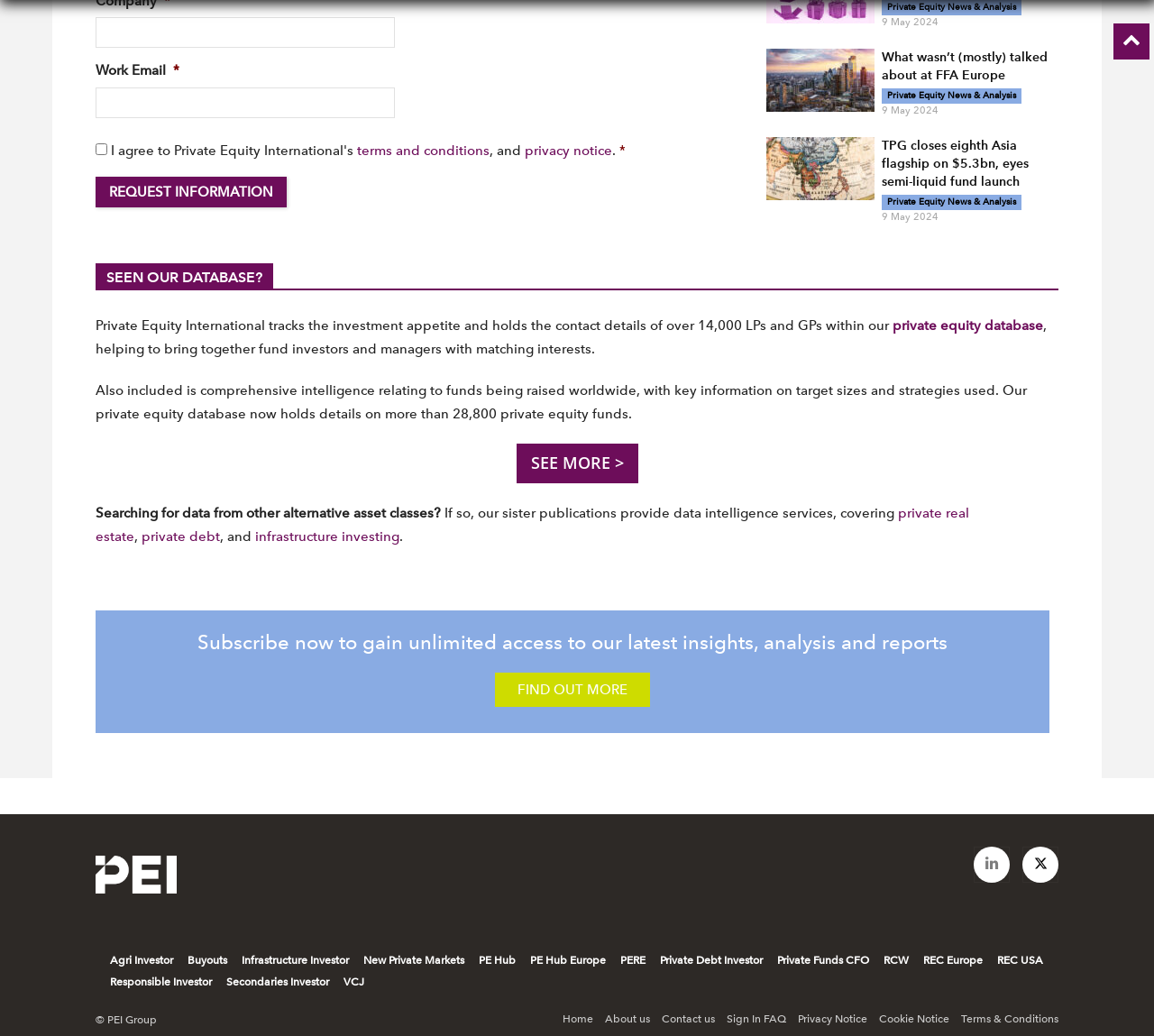Determine the coordinates of the bounding box for the clickable area needed to execute this instruction: "Enter name".

[0.083, 0.027, 0.342, 0.056]